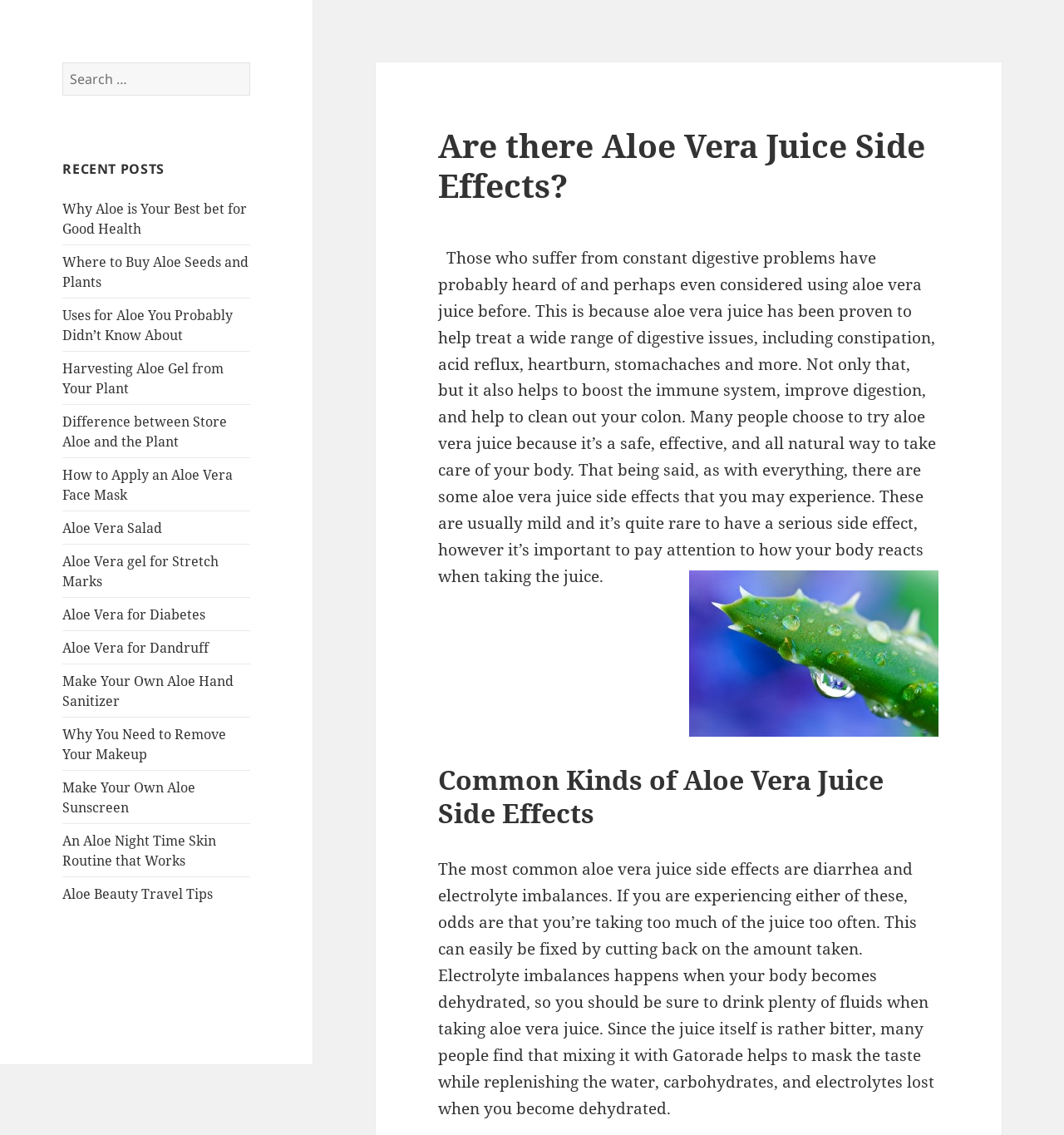What is the recommended way to take aloe vera juice?
Based on the image, answer the question with a single word or brief phrase.

Mix with Gatorade